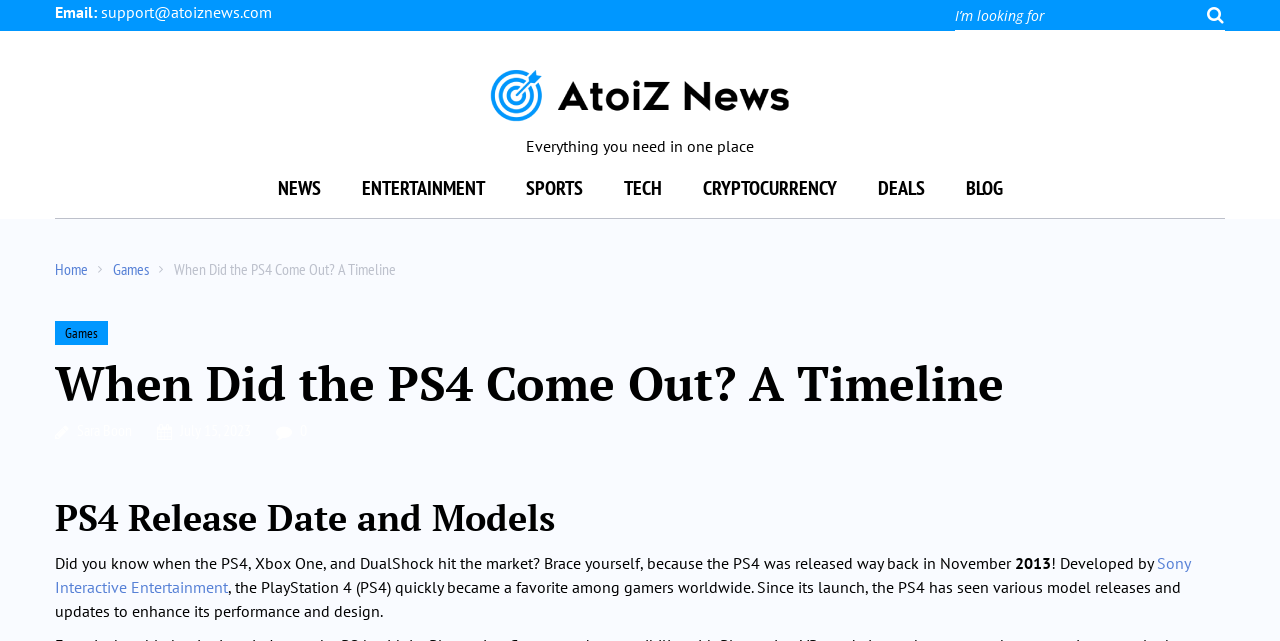Refer to the screenshot and answer the following question in detail:
What is the date of the article?

The answer can be found in the same section as the previous question. The link 'July 15, 2023' is the date of the article.